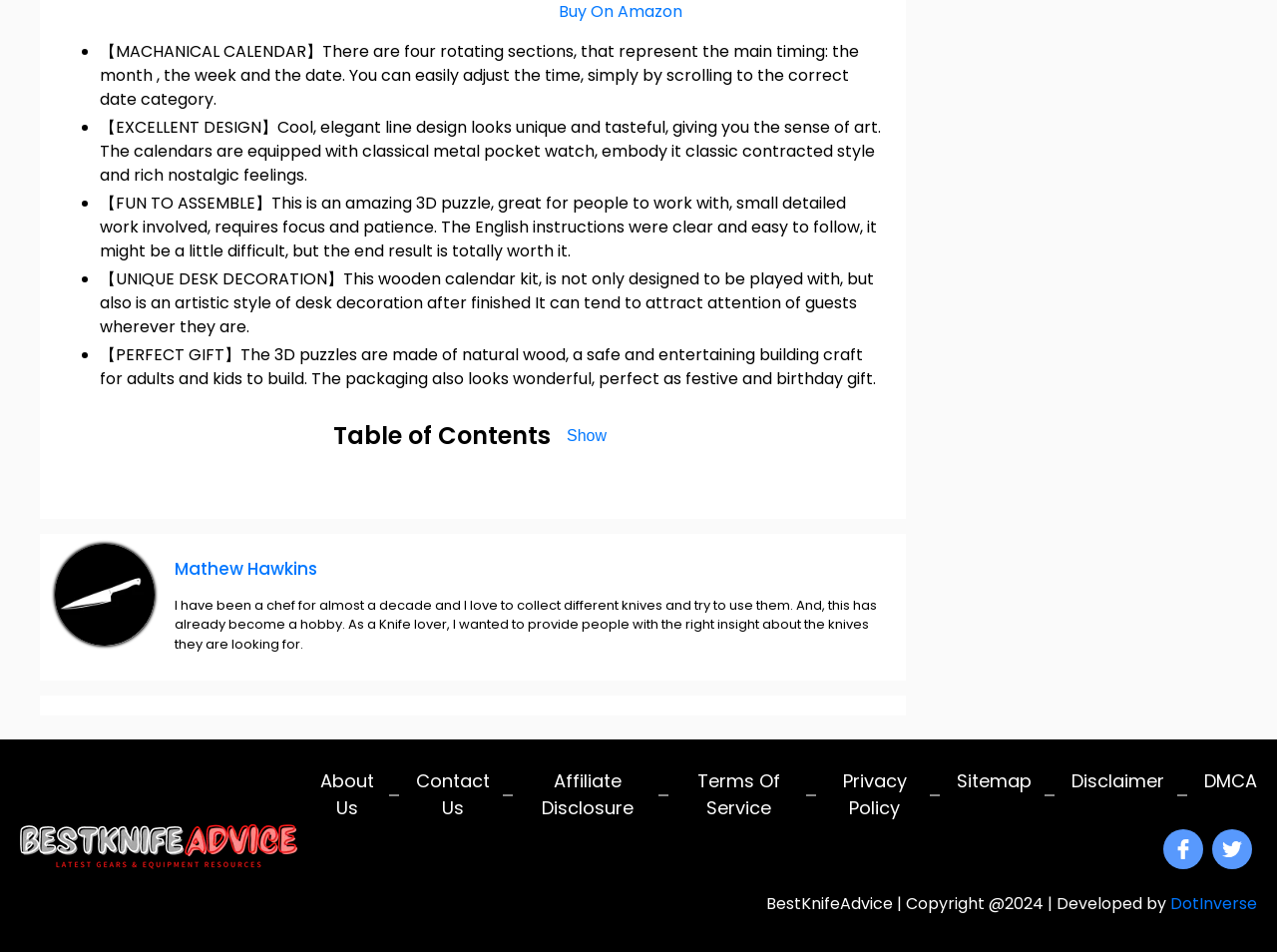Give a one-word or one-phrase response to the question:
What is the material of the 3D puzzle?

Natural wood